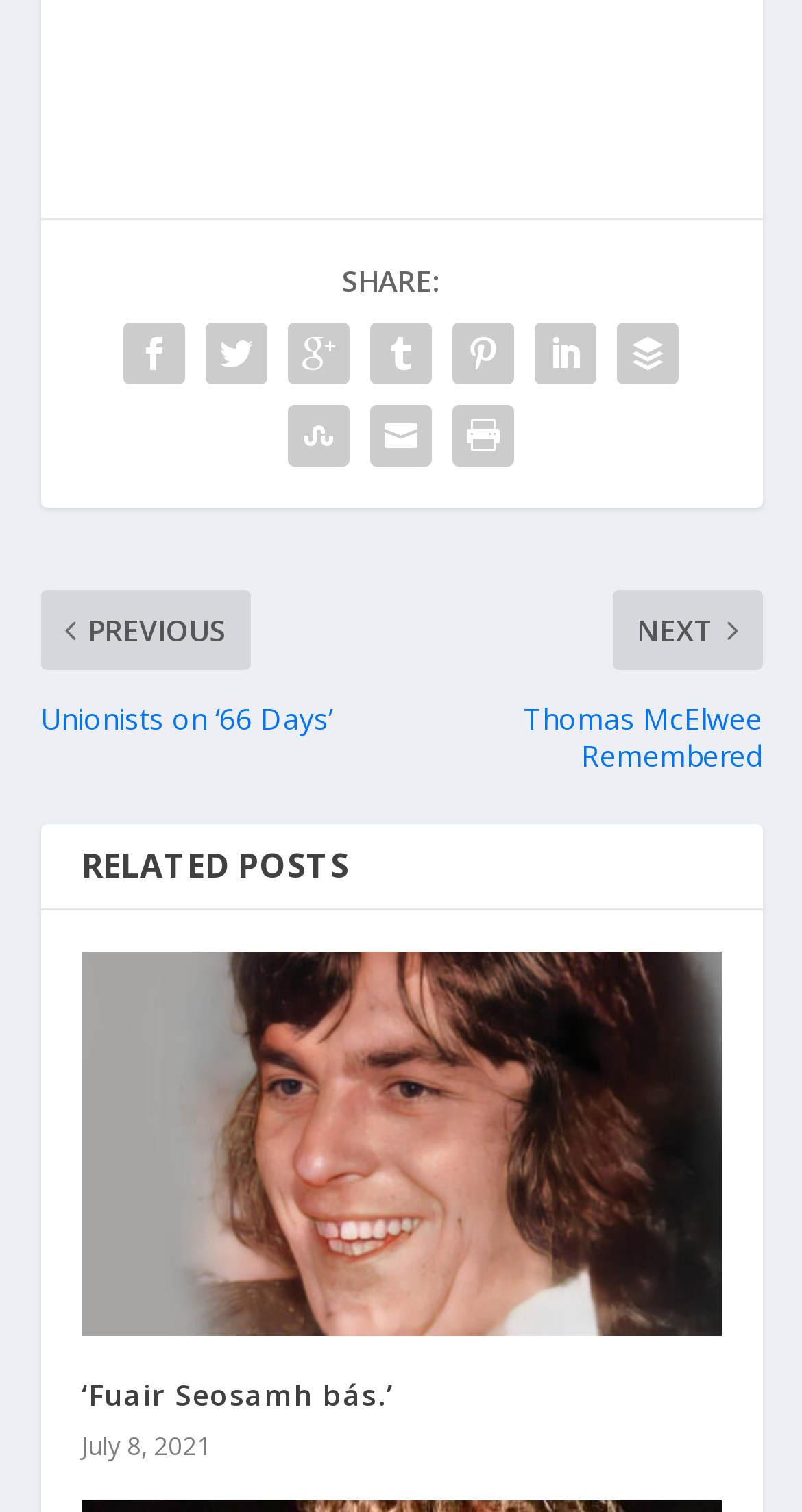Please identify the bounding box coordinates of the element on the webpage that should be clicked to follow this instruction: "Check the post date". The bounding box coordinates should be given as four float numbers between 0 and 1, formatted as [left, top, right, bottom].

[0.101, 0.945, 0.263, 0.968]